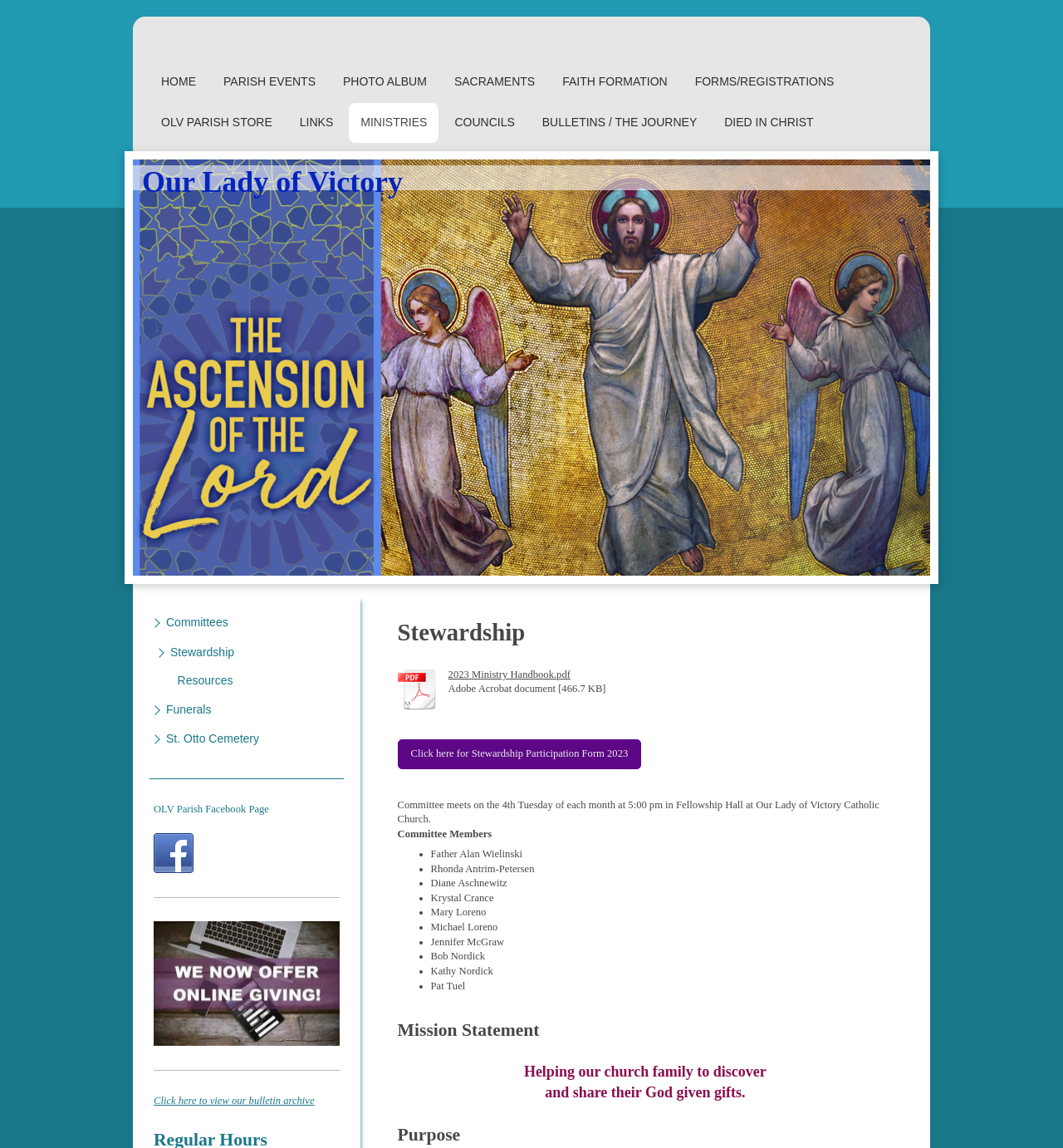How often does the Stewardship committee meet?
Please use the visual content to give a single word or phrase answer.

4th Tuesday of each month